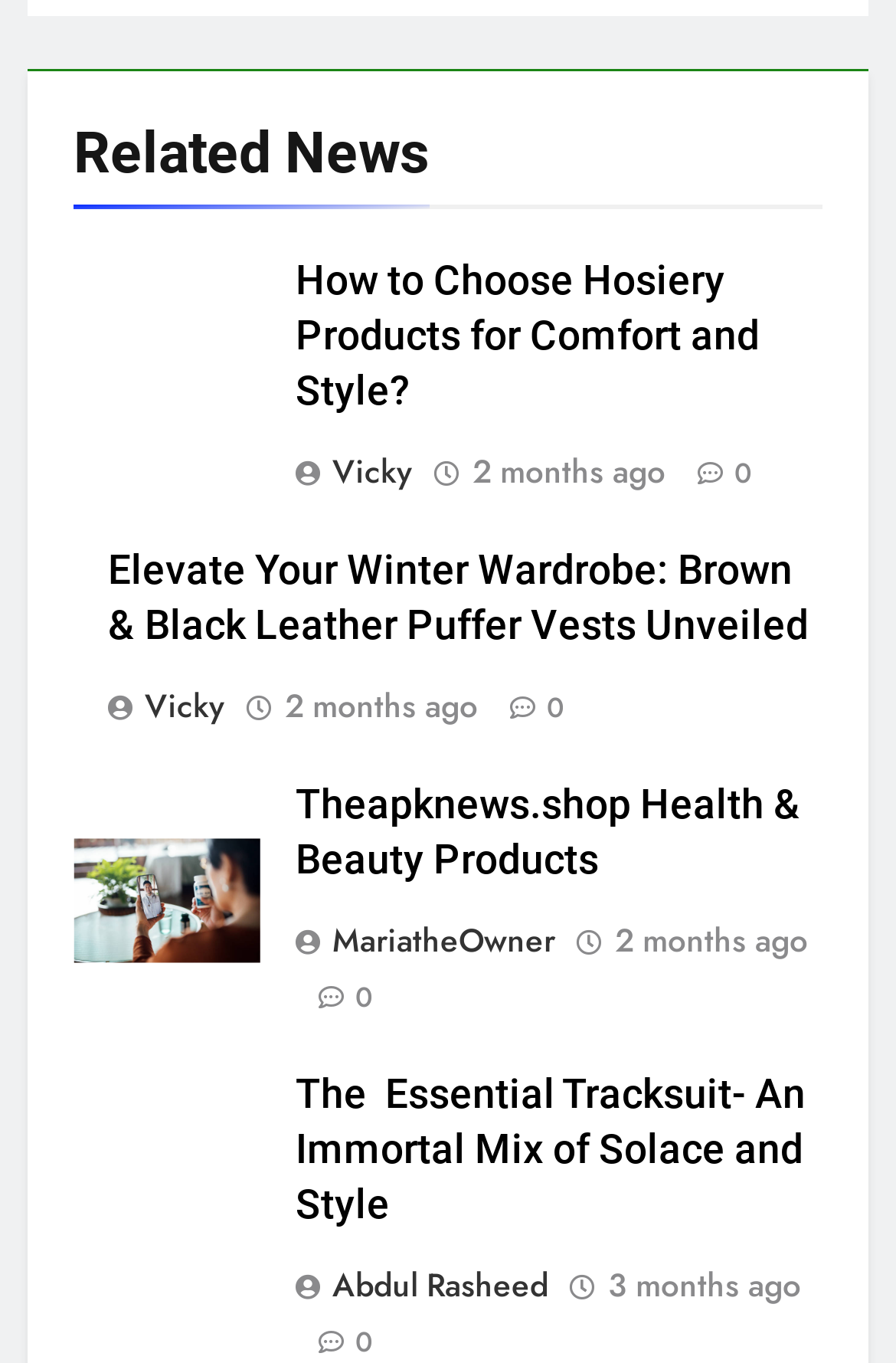Use a single word or phrase to answer the question: 
How old is the third article?

2 months